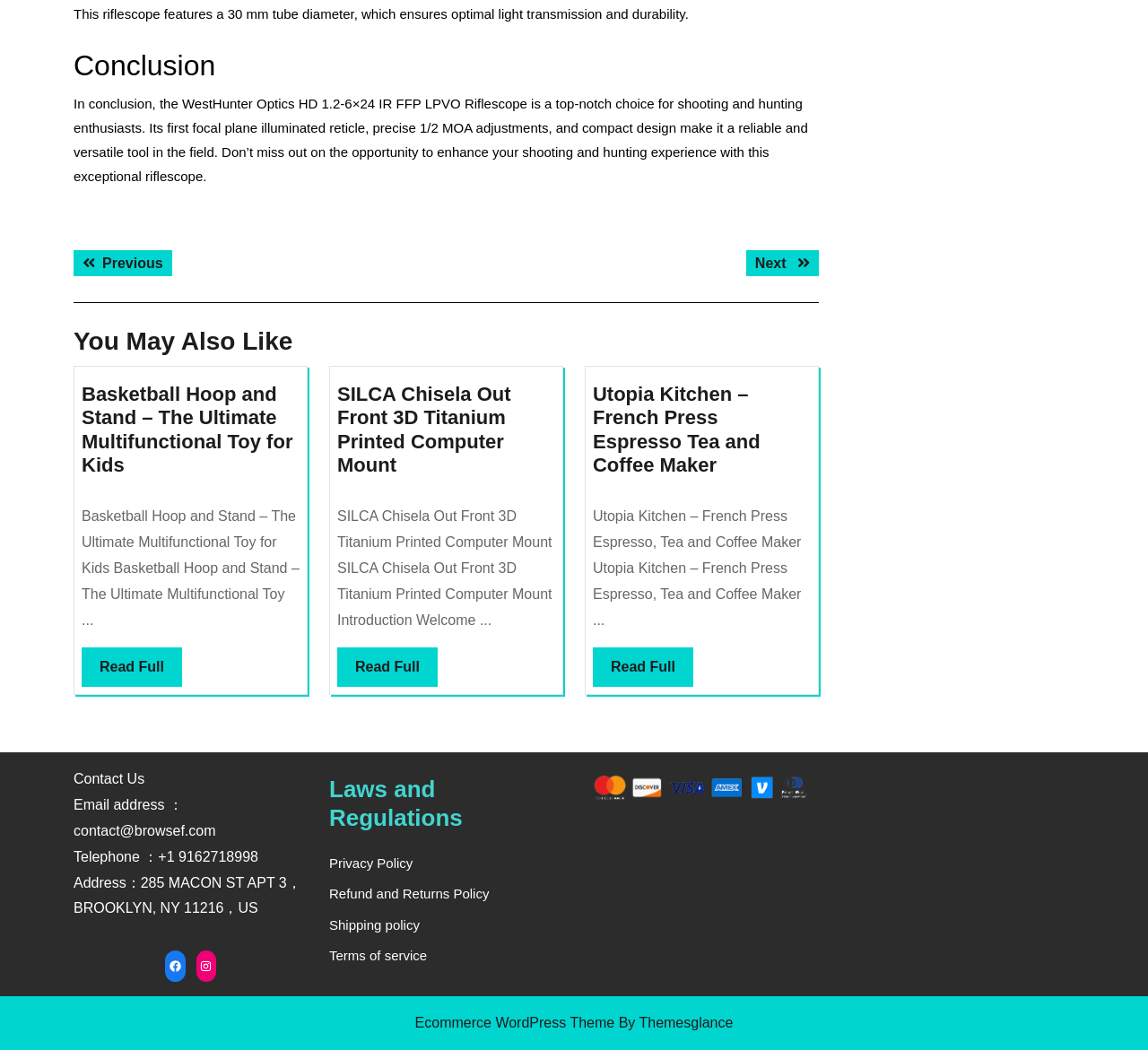Please specify the bounding box coordinates of the clickable section necessary to execute the following command: "Read the full article about Basketball Hoop and Stand".

[0.071, 0.617, 0.159, 0.654]